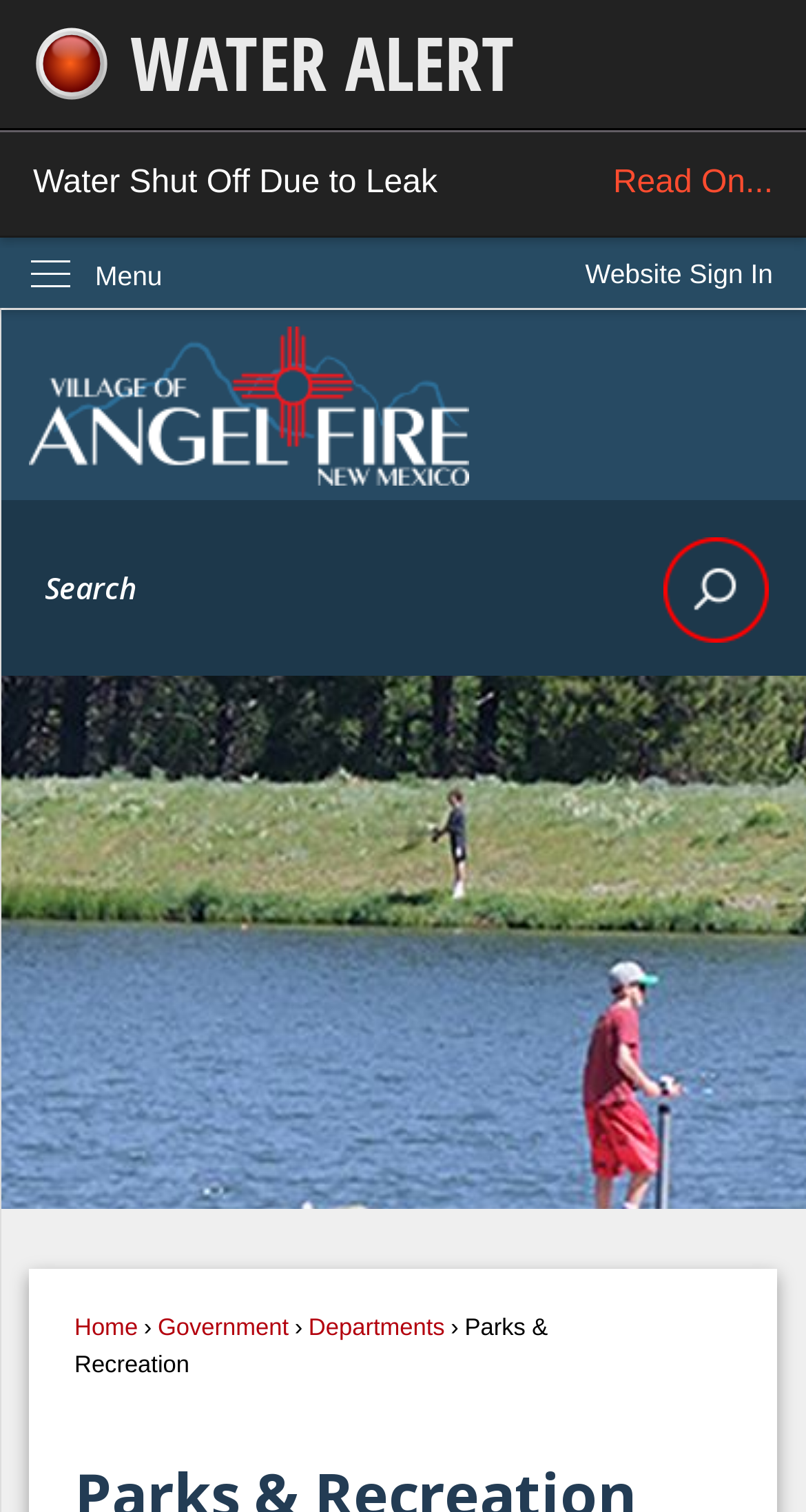What is the name of the current page?
Examine the image and give a concise answer in one word or a short phrase.

Homepage